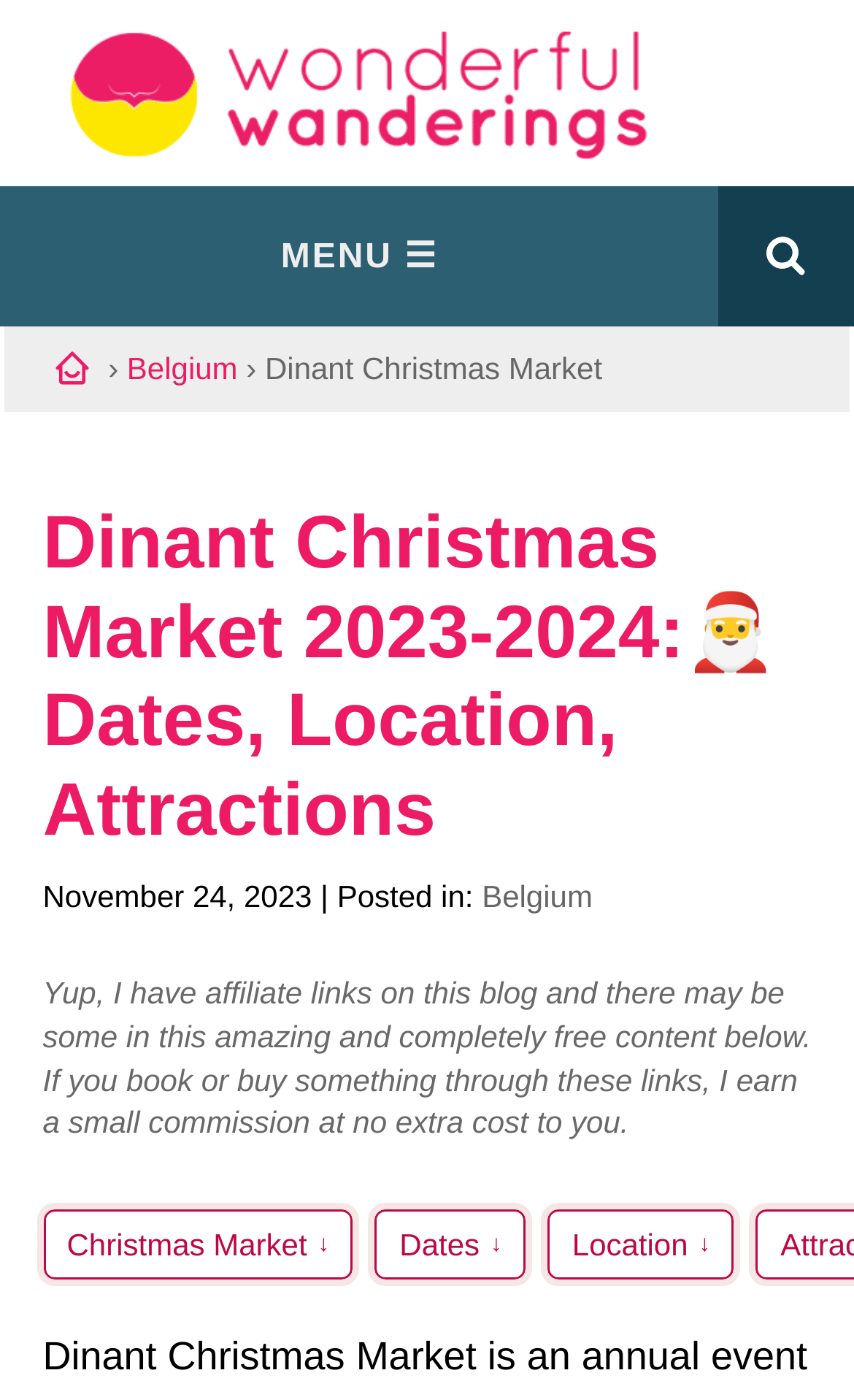What is the purpose of the affiliate links on this blog?
Answer the question with a detailed explanation, including all necessary information.

I found the answer by reading the static text element on the webpage, which says 'If you book or buy something through these links, I earn a small commission at no extra cost to you.' This indicates that the purpose of the affiliate links is to earn a small commission.